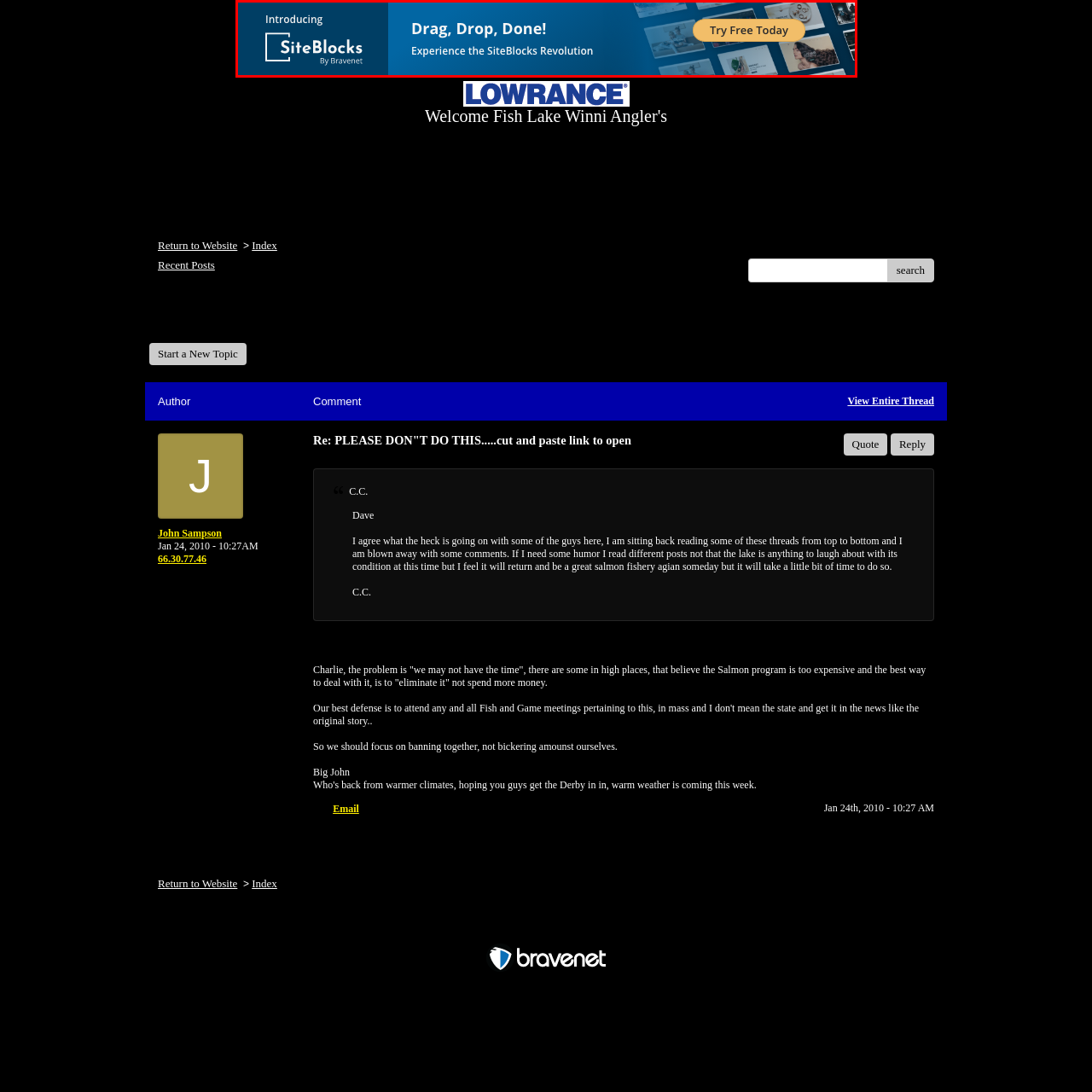What is the color of the background?
Look closely at the portion of the image highlighted by the red bounding box and provide a comprehensive answer to the question.

The caption describes the background as 'vibrant blue', which implies that the color is a bright and energetic shade of blue, likely used to grab the attention of potential users and create a modern and inviting visual appeal.